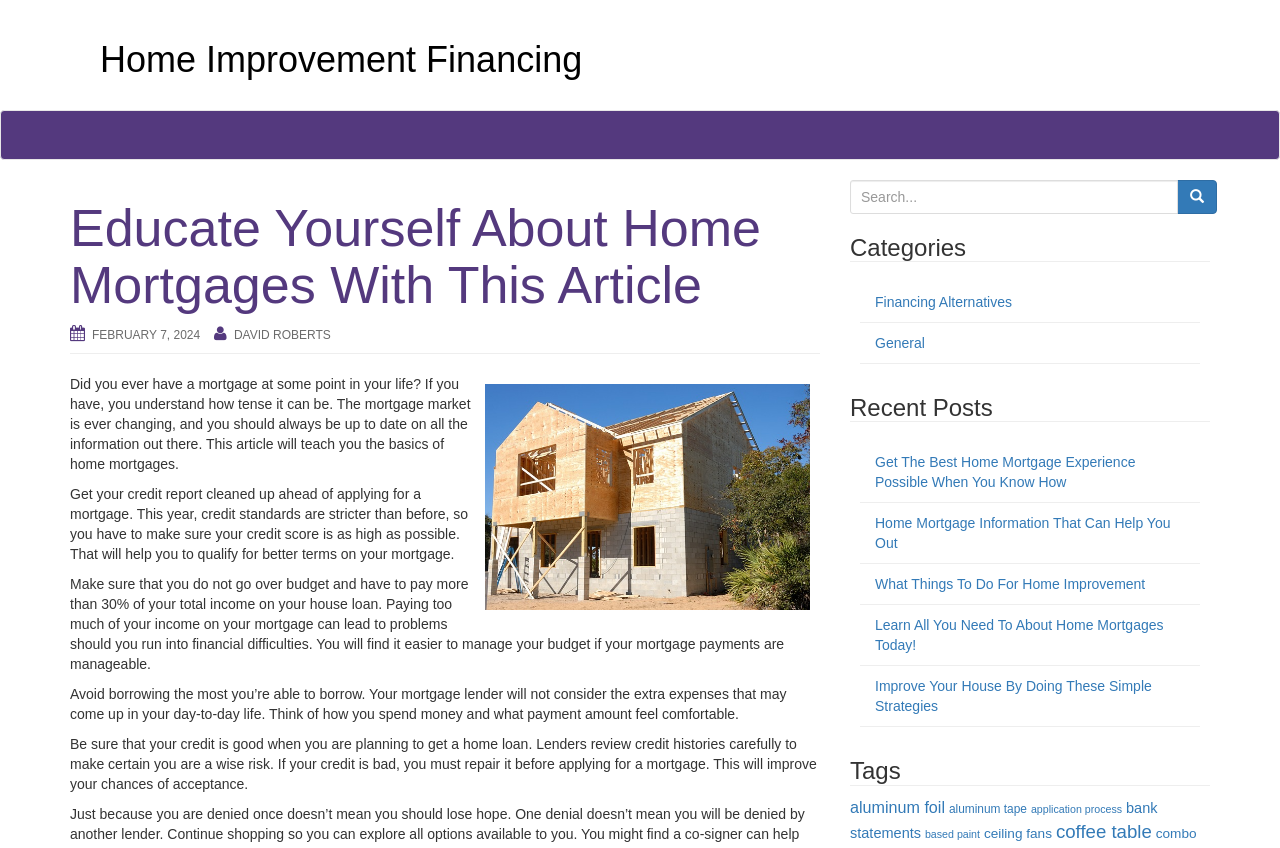Provide the bounding box coordinates of the area you need to click to execute the following instruction: "Learn about home mortgages".

[0.055, 0.235, 0.641, 0.37]